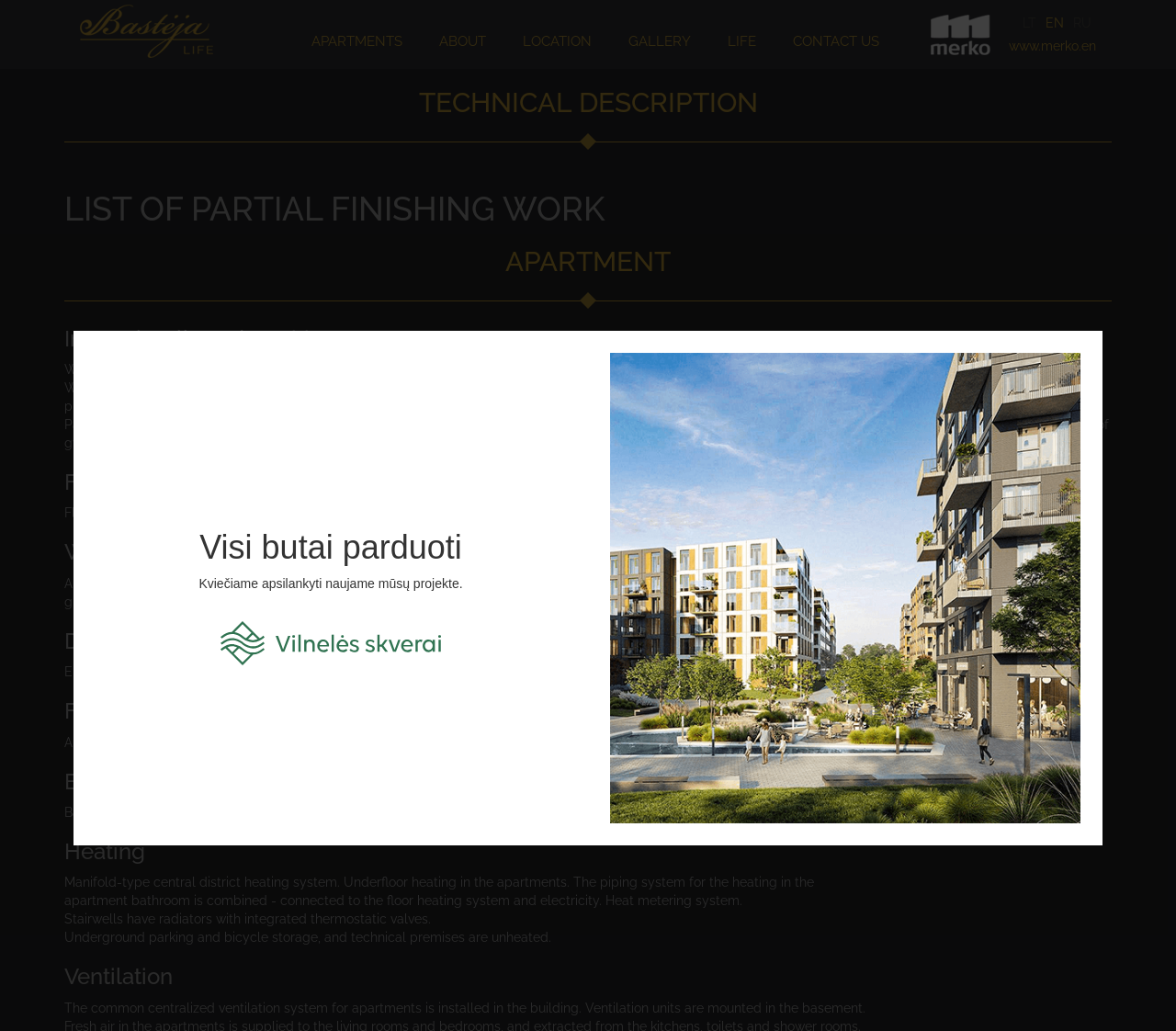Can you find and generate the webpage's heading?

LIST OF PARTIAL FINISHING WORK